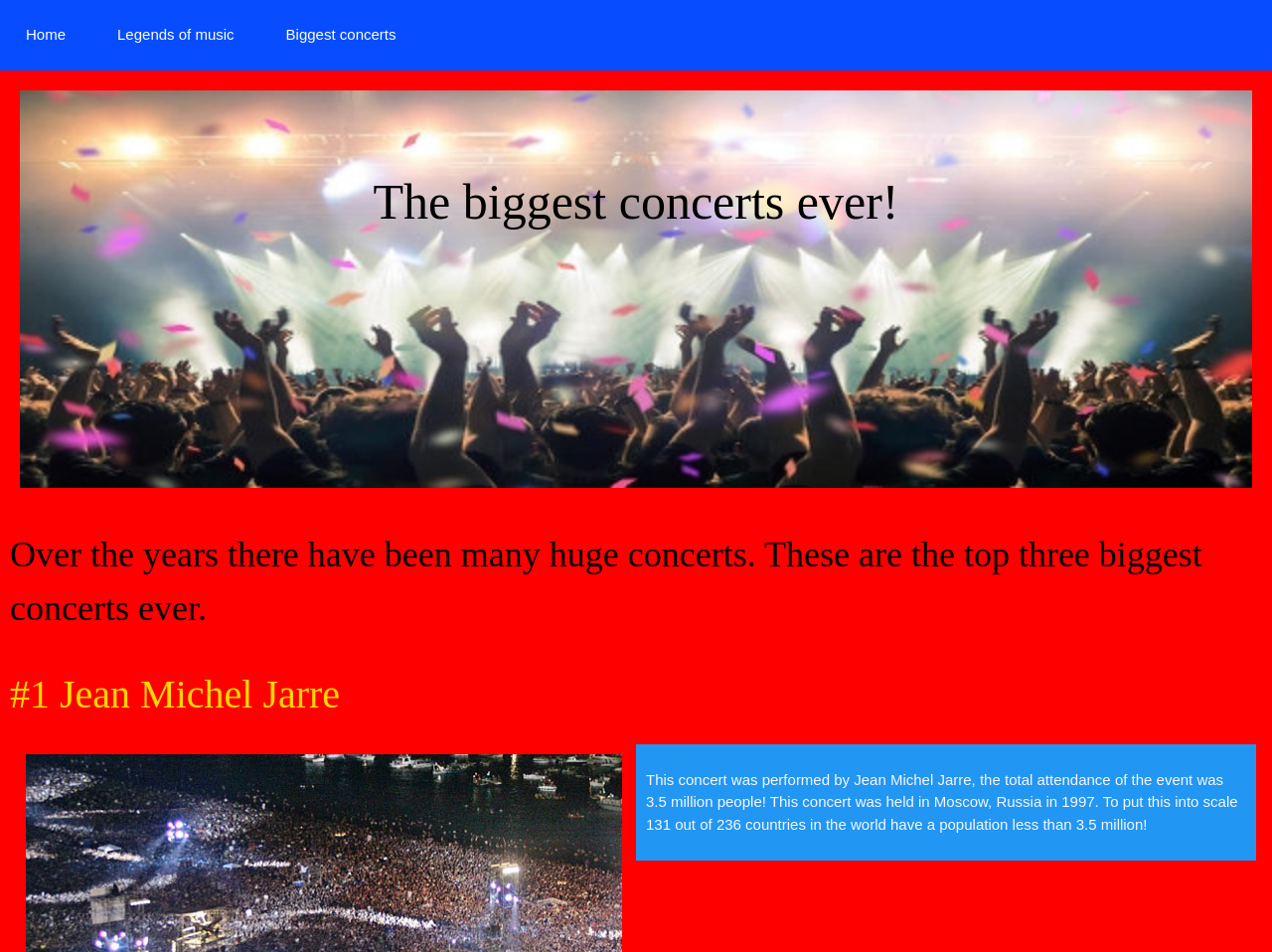Summarize the contents and layout of the webpage in detail.

The webpage is about the biggest concerts ever, with a prominent image of a concert taking up most of the top section. At the top left, there are three links: "Home", "Legends of music", and "Biggest concerts", which are likely navigation links. 

Below the image, there is a heading that reads "The biggest concerts ever!" followed by a paragraph that introduces the topic, stating that there have been many huge concerts over the years and highlighting the top three biggest concerts. 

Further down, there is a subheading "#1 Jean Michel Jarre" which is likely the first of the top three biggest concerts. Below this subheading, there is a block of text that describes the concert, stating that it was performed by Jean Michel Jarre, had an attendance of 3.5 million people, and was held in Moscow, Russia in 1997. The text also provides context to the scale of the attendance, comparing it to the population of countries around the world.